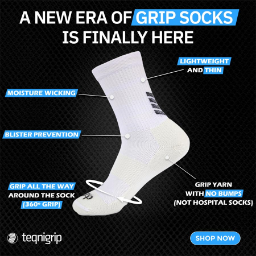Please provide a one-word or phrase answer to the question: 
What is the primary target audience for these grip socks?

Athletes